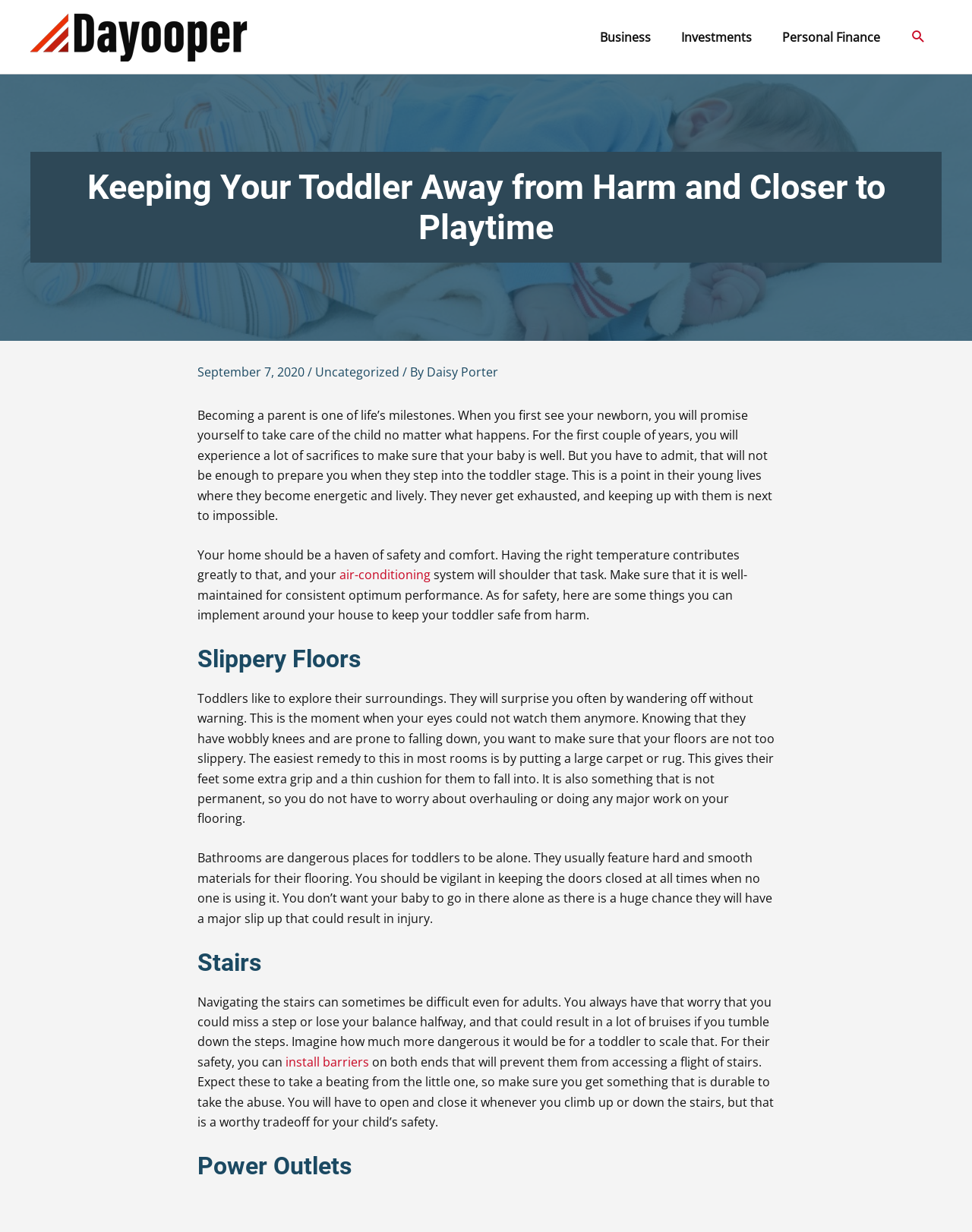Based on the element description Uncategorized, identify the bounding box of the UI element in the given webpage screenshot. The coordinates should be in the format (top-left x, top-left y, bottom-right x, bottom-right y) and must be between 0 and 1.

[0.324, 0.295, 0.411, 0.309]